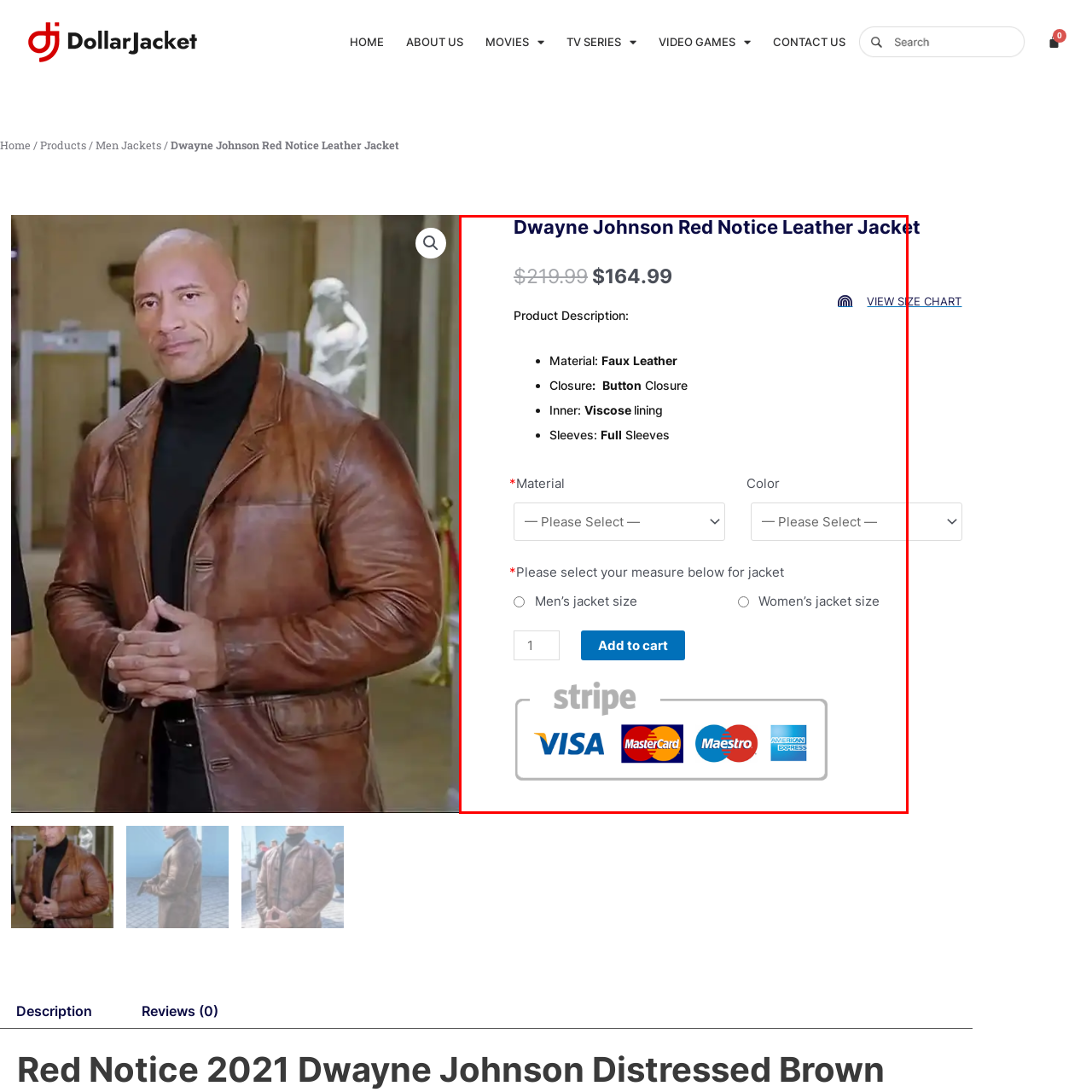Provide an elaborate description of the image marked by the red boundary.

The image showcases the "Dwayne Johnson Red Notice Leather Jacket," prominently featured with a striking price of $164.99, down from the original price of $219.99. The product description highlights the jacket’s key features: it is made from faux leather, features a button closure, and has a viscose lining with full sleeves, making it both stylish and comfortable. Below the description, customers can select materials and colors, as well as choose between men's and women's jacket sizes. The "Add to cart" button invites users to make a purchase, while logo icons for various payment methods are displayed, ensuring a seamless checkout experience.